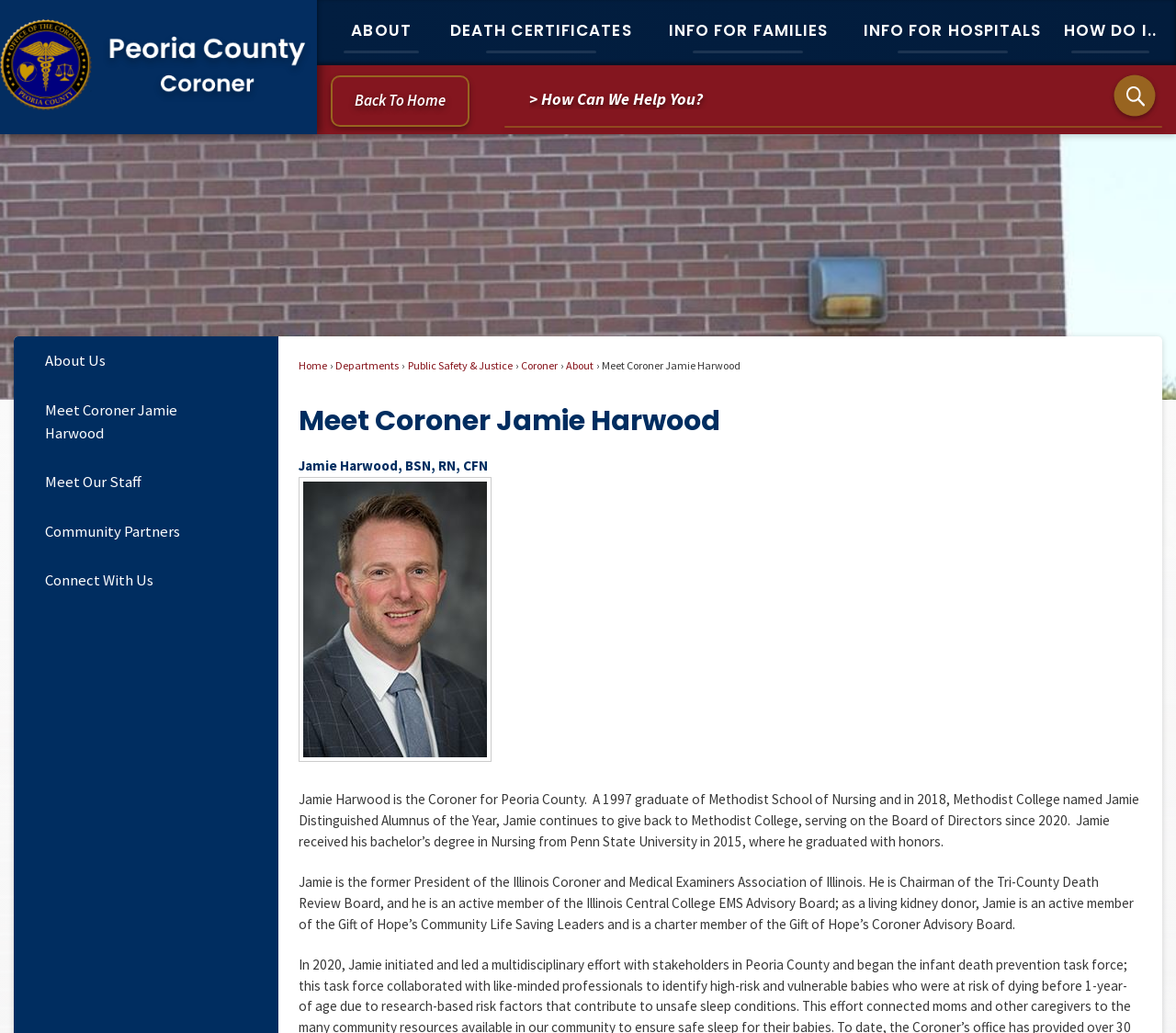Answer the question below in one word or phrase:
What is the name of the Coroner?

Jamie Harwood